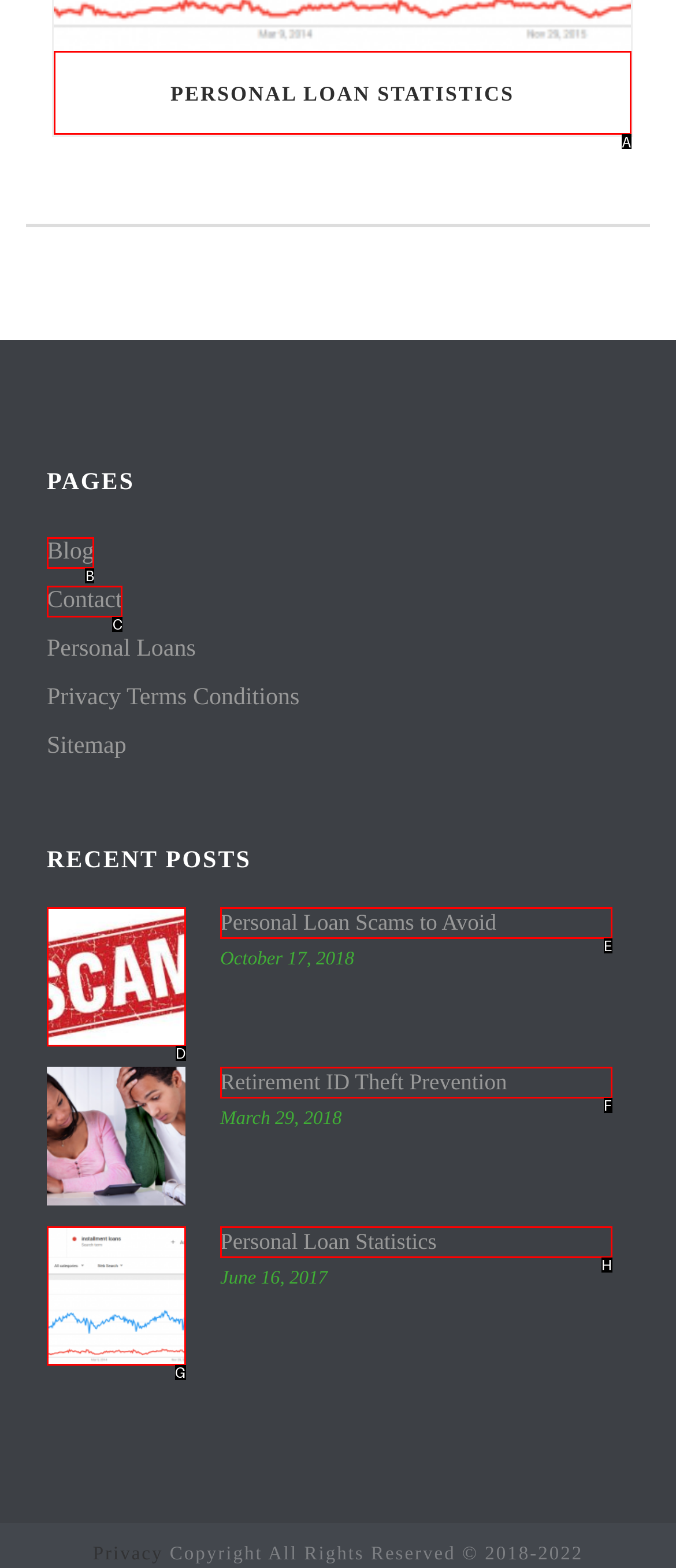Determine which HTML element matches the given description: Personal Loan Scams to Avoid. Provide the corresponding option's letter directly.

E